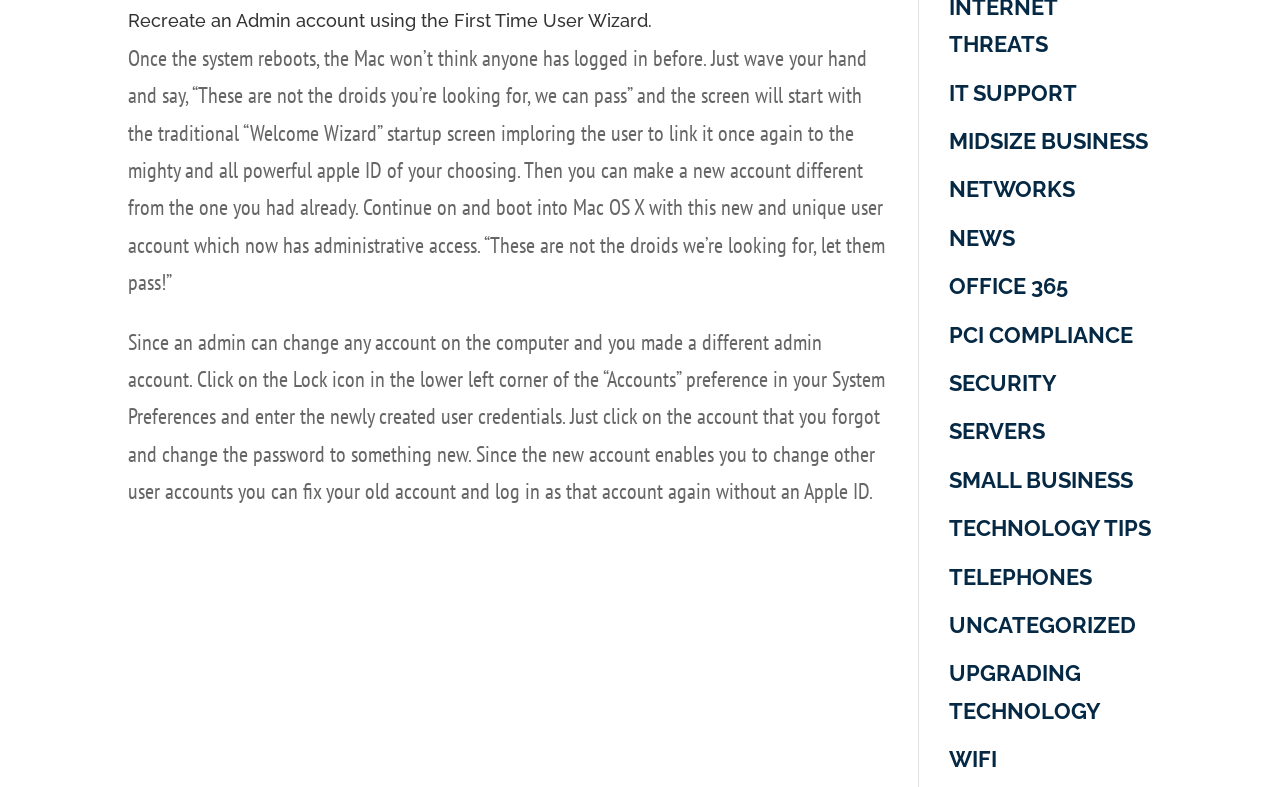Please identify the coordinates of the bounding box that should be clicked to fulfill this instruction: "Click on TECHNOLOGY TIPS".

[0.741, 0.655, 0.899, 0.688]